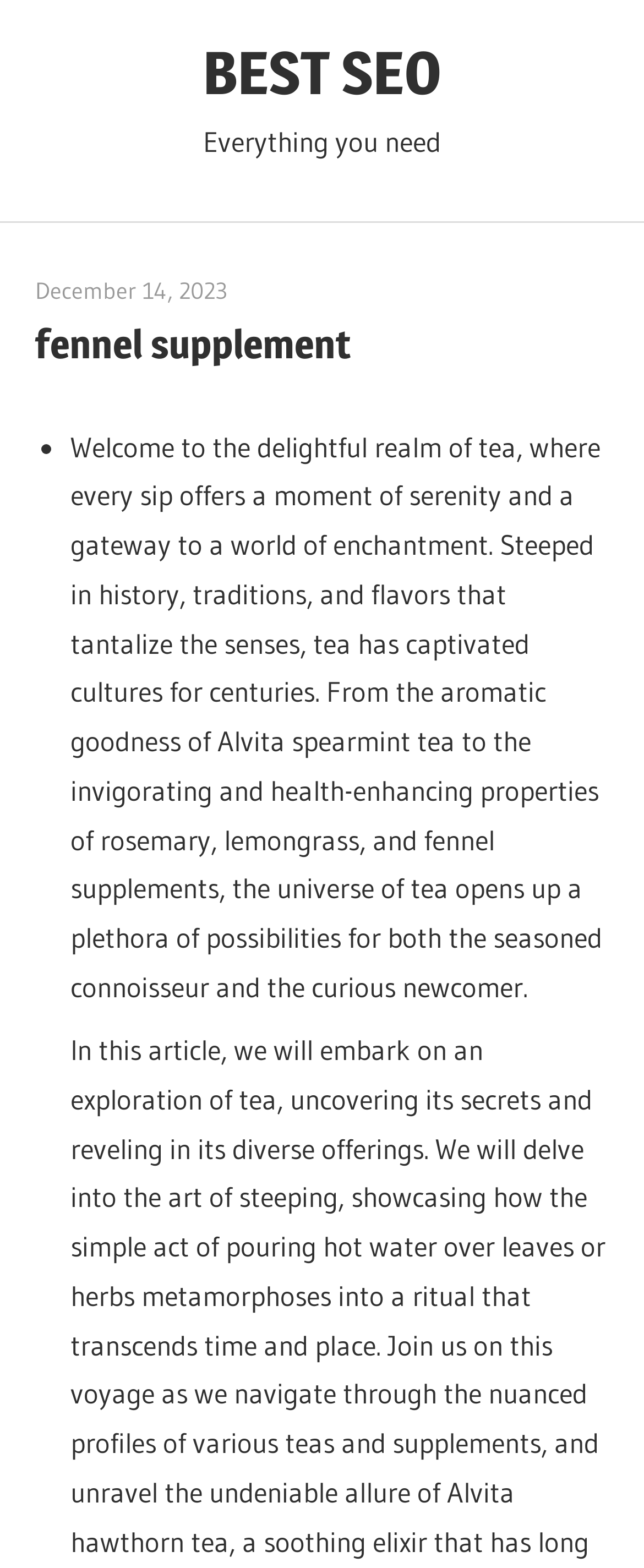Please examine the image and provide a detailed answer to the question: What type of tea is mentioned in the passage?

The type of tea can be identified by reading the passage, which specifically mentions 'Alvita spearmint tea' as an example of aromatic goodness.